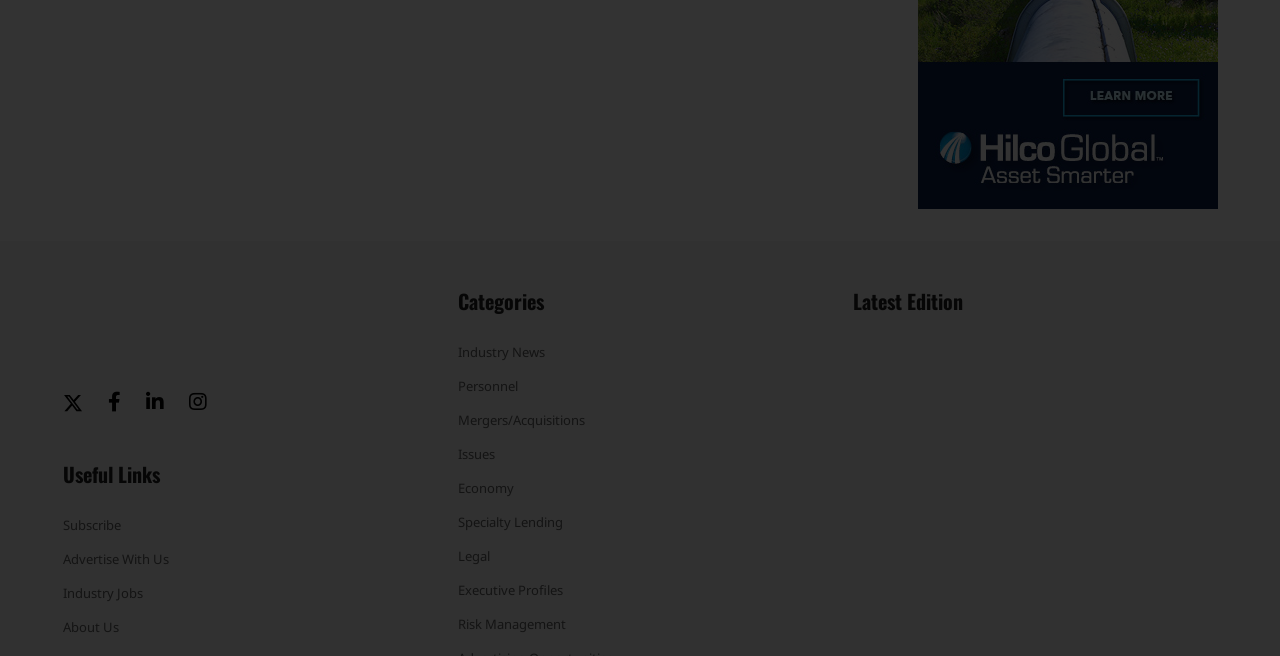Please find the bounding box coordinates of the element that needs to be clicked to perform the following instruction: "Check About Us". The bounding box coordinates should be four float numbers between 0 and 1, represented as [left, top, right, bottom].

[0.049, 0.935, 0.334, 0.98]